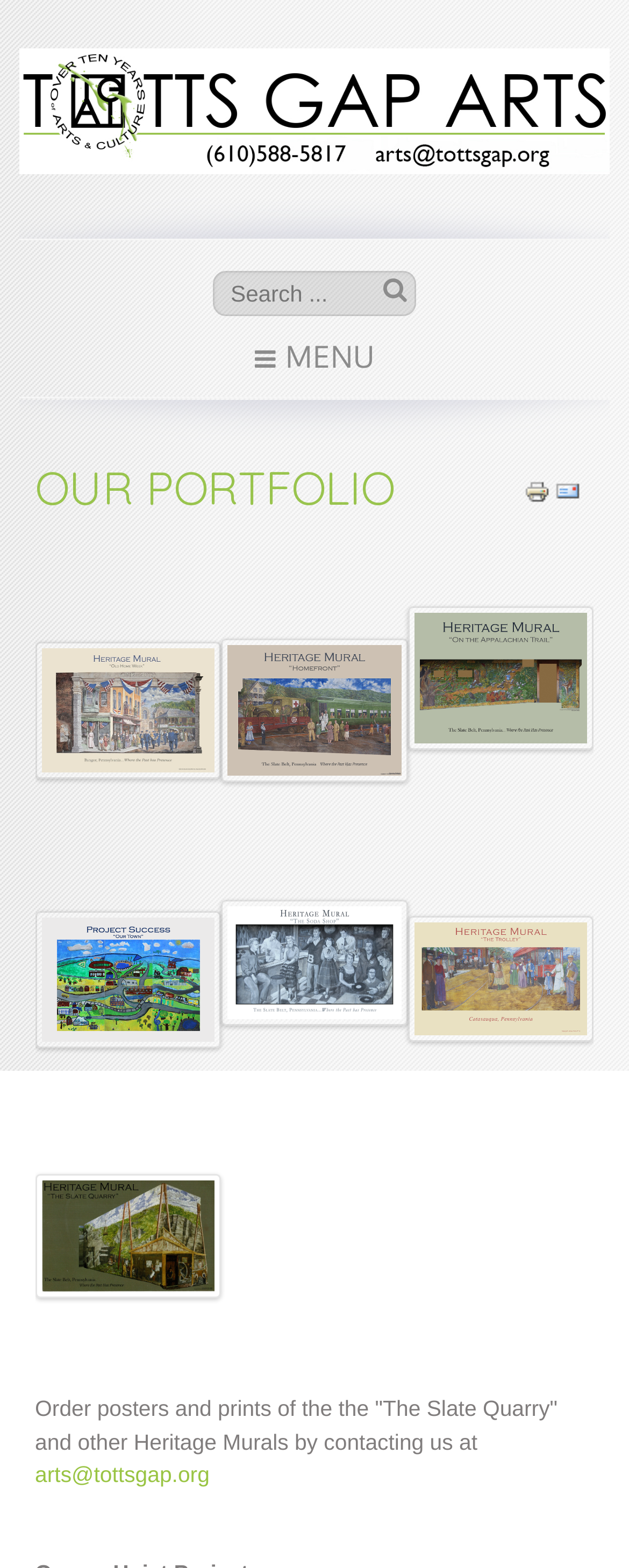What is the email address to contact the institute?
Analyze the image and provide a thorough answer to the question.

The email address is provided at the bottom of the webpage, and it is 'arts@tottsgap.org'. This is likely the email address to contact the institute for inquiries or orders.